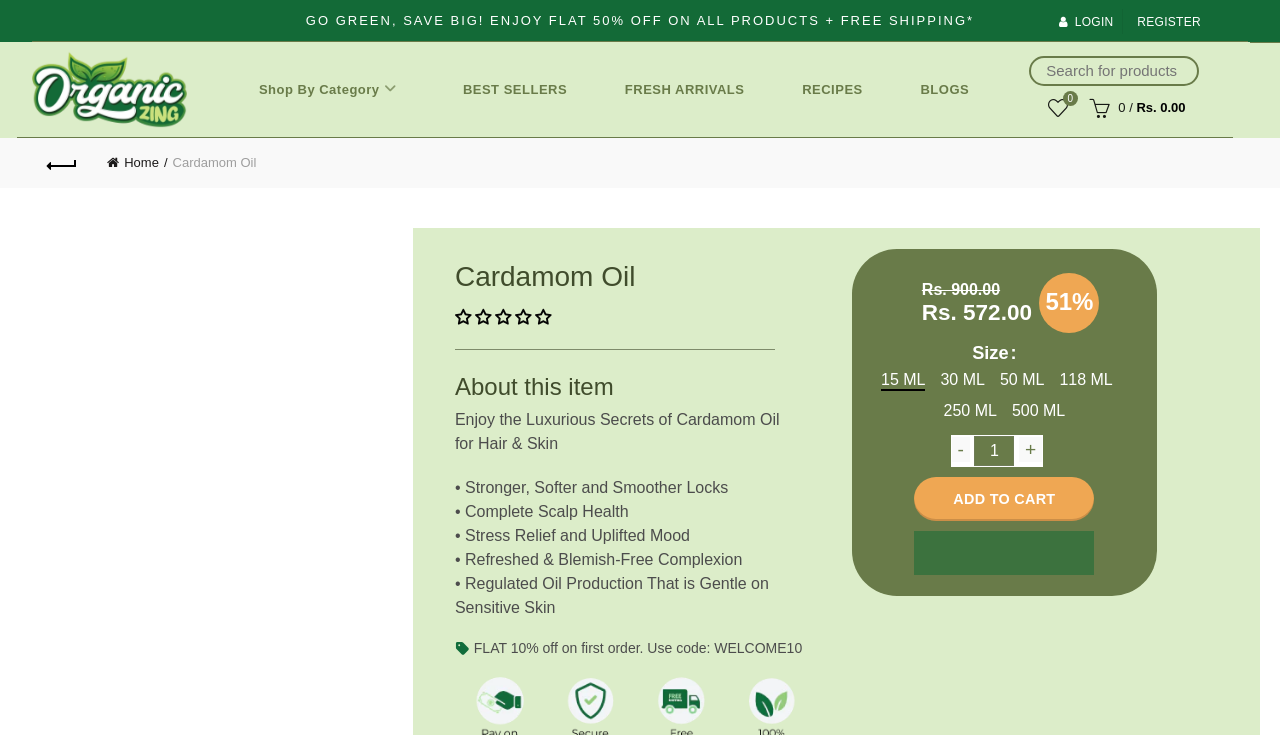Illustrate the webpage's structure and main components comprehensively.

This webpage is about Cardamom Oil, a product that offers benefits for hair and skin. At the top, there is a promotional banner that reads "GO GREEN, SAVE BIG! ENJOY FLAT 50% OFF ON ALL PRODUCTS + FREE SHIPPING*". Below this, there are links to "LOGIN" and "REGISTER" on the right side, and a logo of "Organiczing" on the left side, accompanied by an image.

The main navigation menu is located below the logo, with links to "Shop By Category", "BEST SELLERS", "FRESH ARRIVALS", "RECIPES", and "BLOGS". A search bar is placed on the right side of the navigation menu.

On the left side of the page, there is a section that displays the product information, including a heading "Cardamom Oil" and a rating of "0.00 stars". Below this, there is a separator line, followed by a heading "About this item" and a brief description of the product.

The product description is divided into several points, including "Stronger, Softer and Smoother Locks", "Complete Scalp Health", "Stress Relief and Uplifted Mood", "Refreshed & Blemish-Free Complexion", and "Regulated Oil Production That is Gentle on Sensitive Skin". There is also an image and a promotional text that reads "FLAT 10% off on first order. Use code: WELCOME10".

On the right side of the product description, there is a section that displays the pricing information, including the original price "Rs. 900.00", the discounted price "Rs. 572.00", and a discount percentage of "51%". Below this, there is a table that allows users to select the product size, with options ranging from 15 ML to 500 ML.

Finally, there are buttons to adjust the quantity, and an "ADD TO CART" button to add the product to the shopping cart.